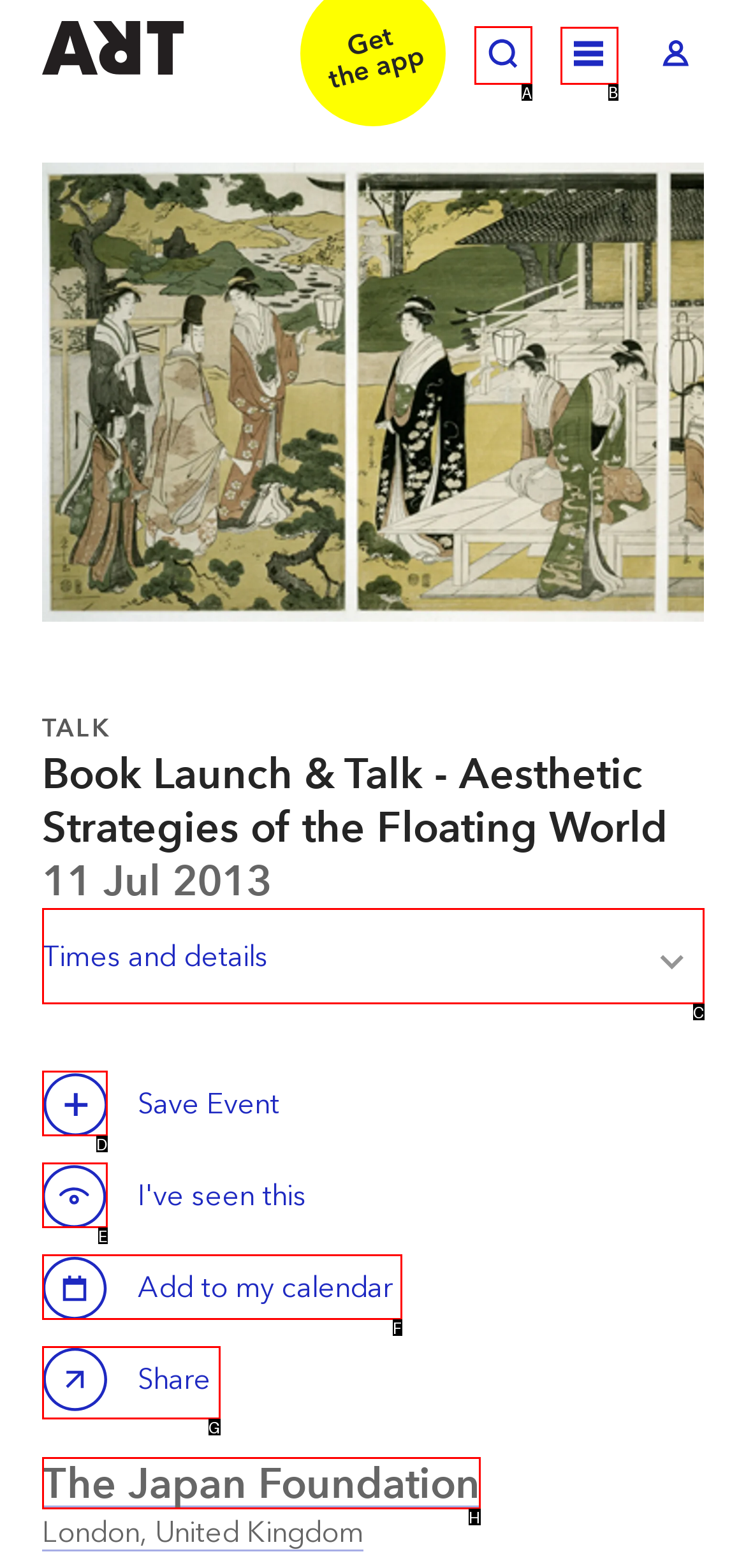Given the task: Toggle search, indicate which boxed UI element should be clicked. Provide your answer using the letter associated with the correct choice.

A